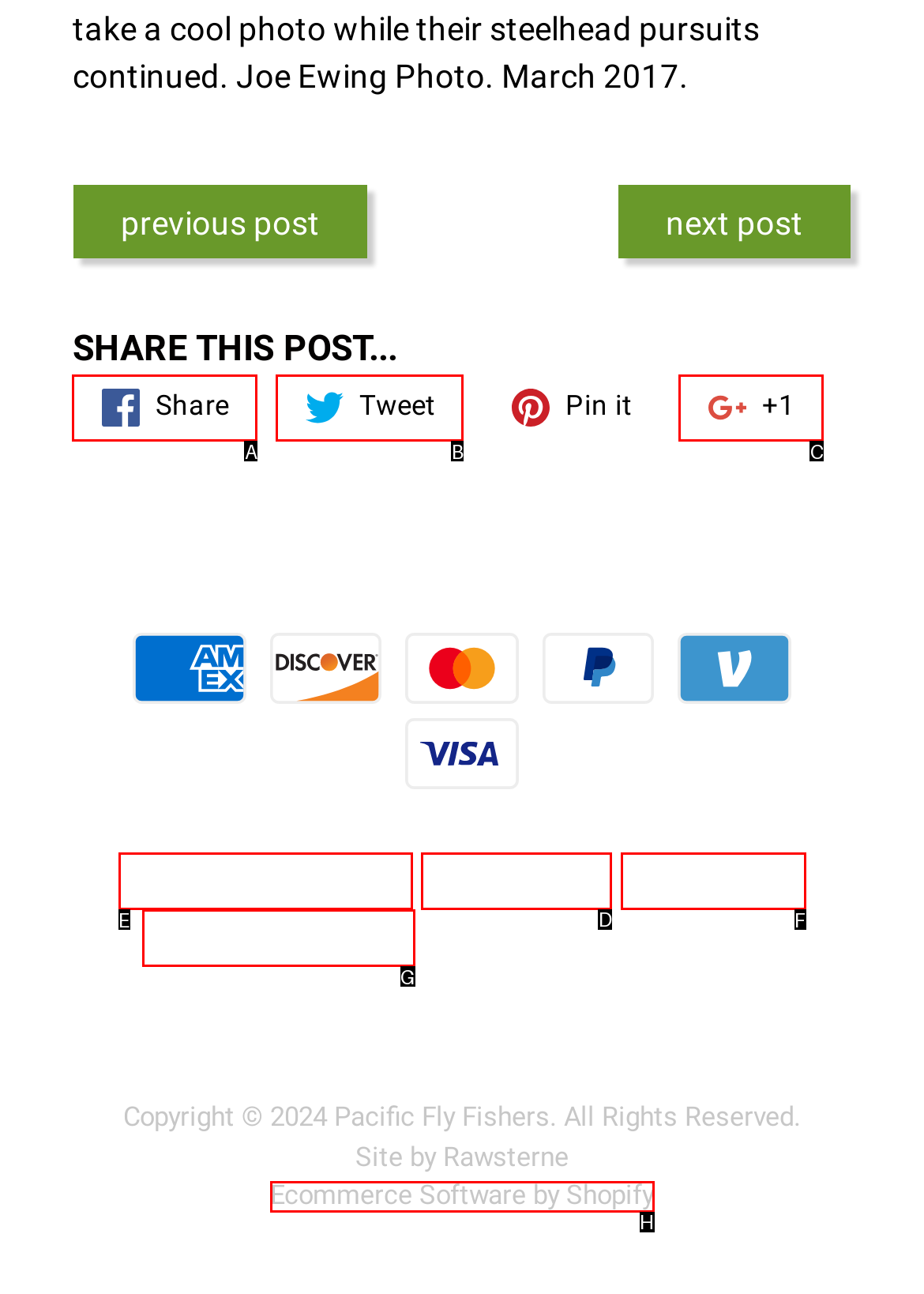Which HTML element should be clicked to complete the following task: Visit the about us page?
Answer with the letter corresponding to the correct choice.

D